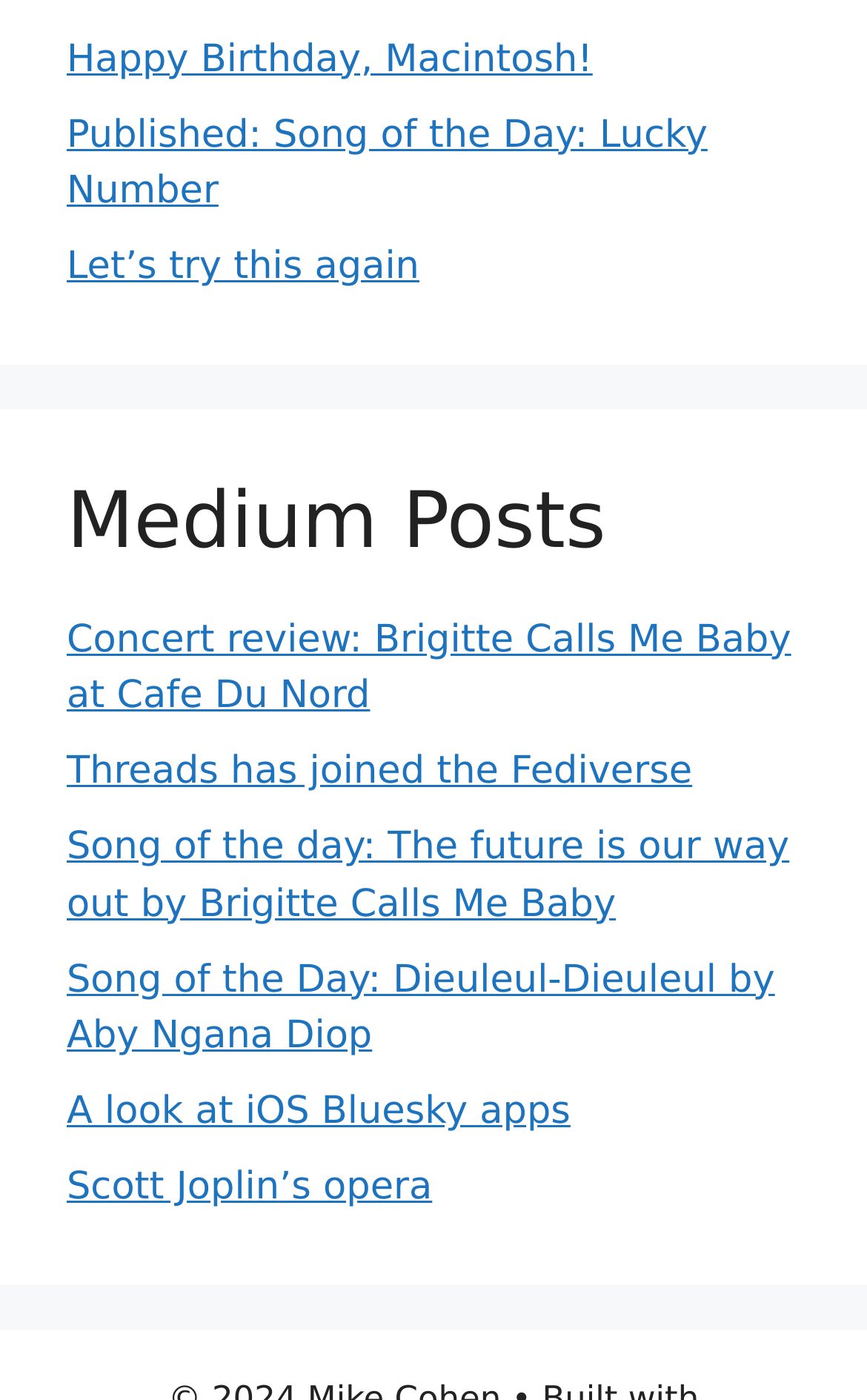Locate the coordinates of the bounding box for the clickable region that fulfills this instruction: "Discover the opera 'Scott Joplin’s opera'".

[0.077, 0.833, 0.499, 0.864]